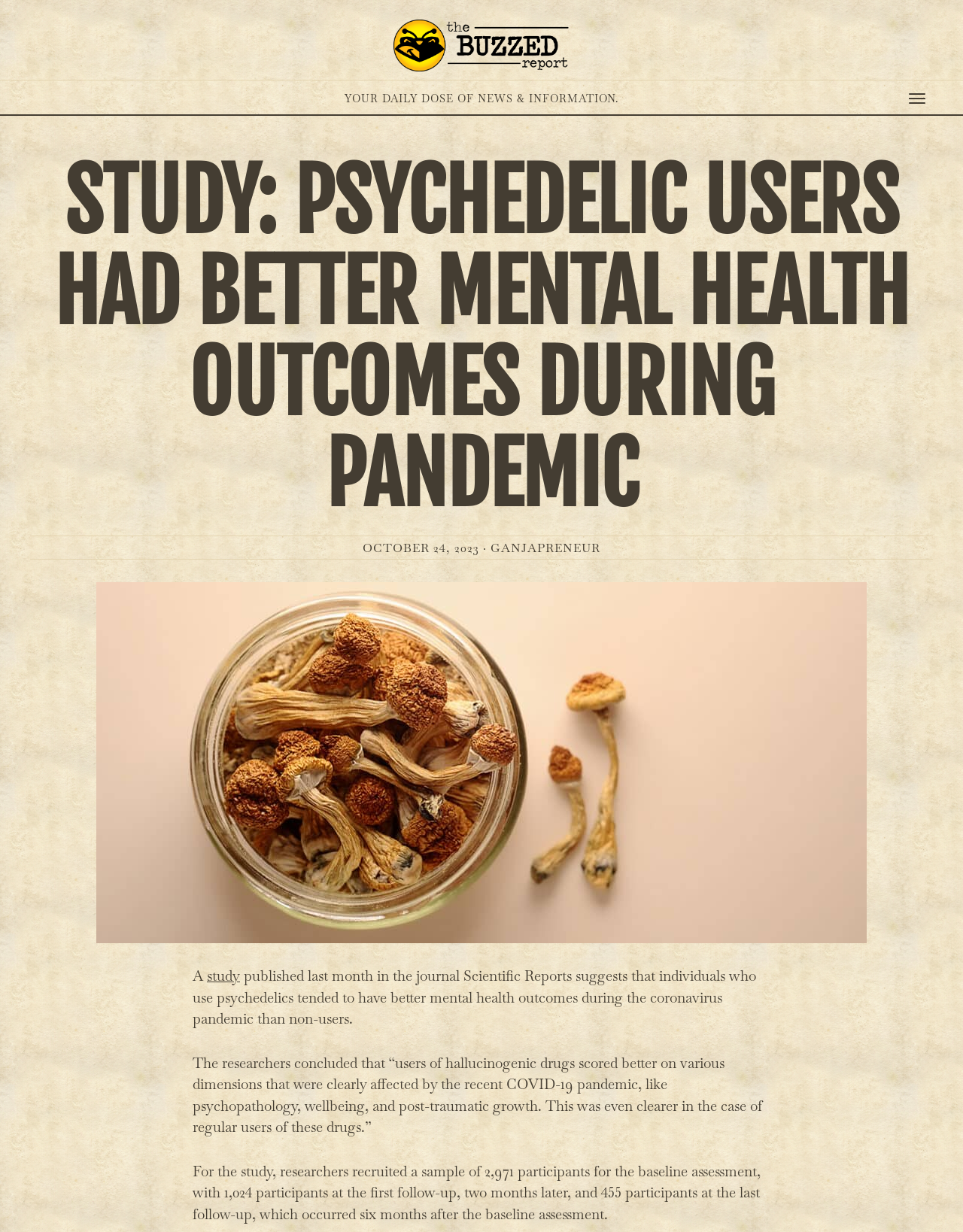Given the element description "study", identify the bounding box of the corresponding UI element.

[0.215, 0.79, 0.249, 0.805]